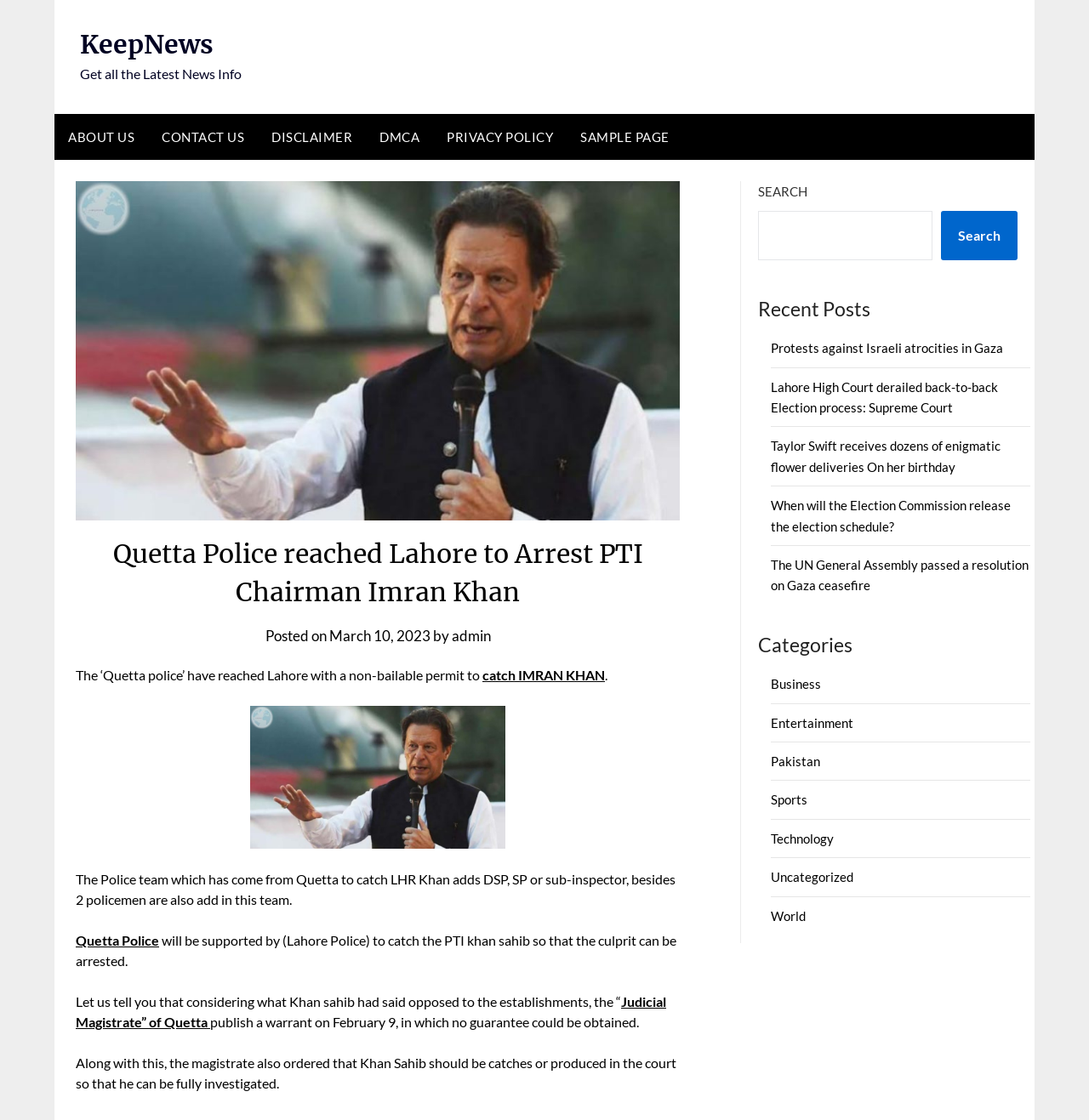Kindly provide the bounding box coordinates of the section you need to click on to fulfill the given instruction: "View About".

None